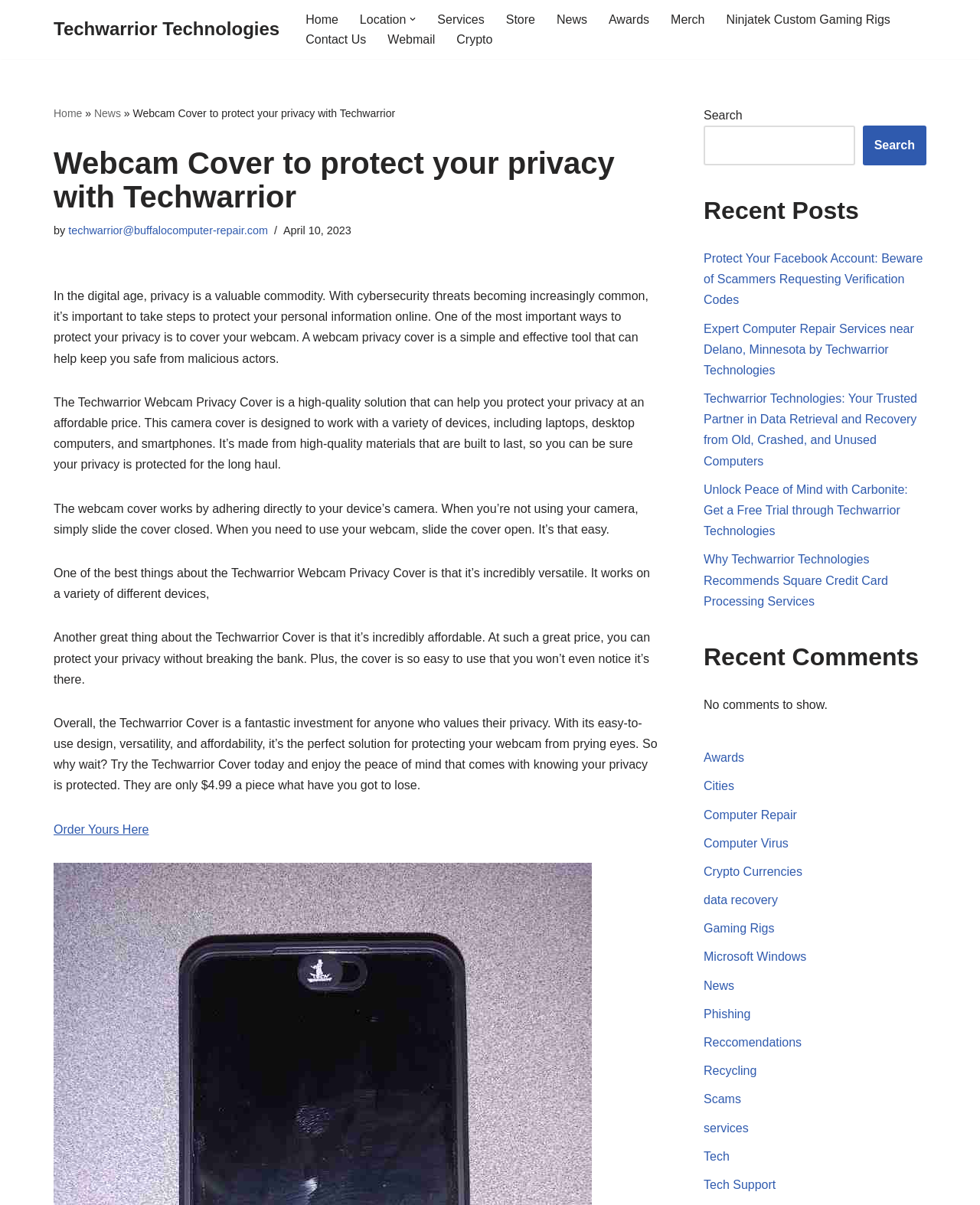Locate the bounding box coordinates of the clickable element to fulfill the following instruction: "Contact Us". Provide the coordinates as four float numbers between 0 and 1 in the format [left, top, right, bottom].

[0.312, 0.024, 0.374, 0.041]